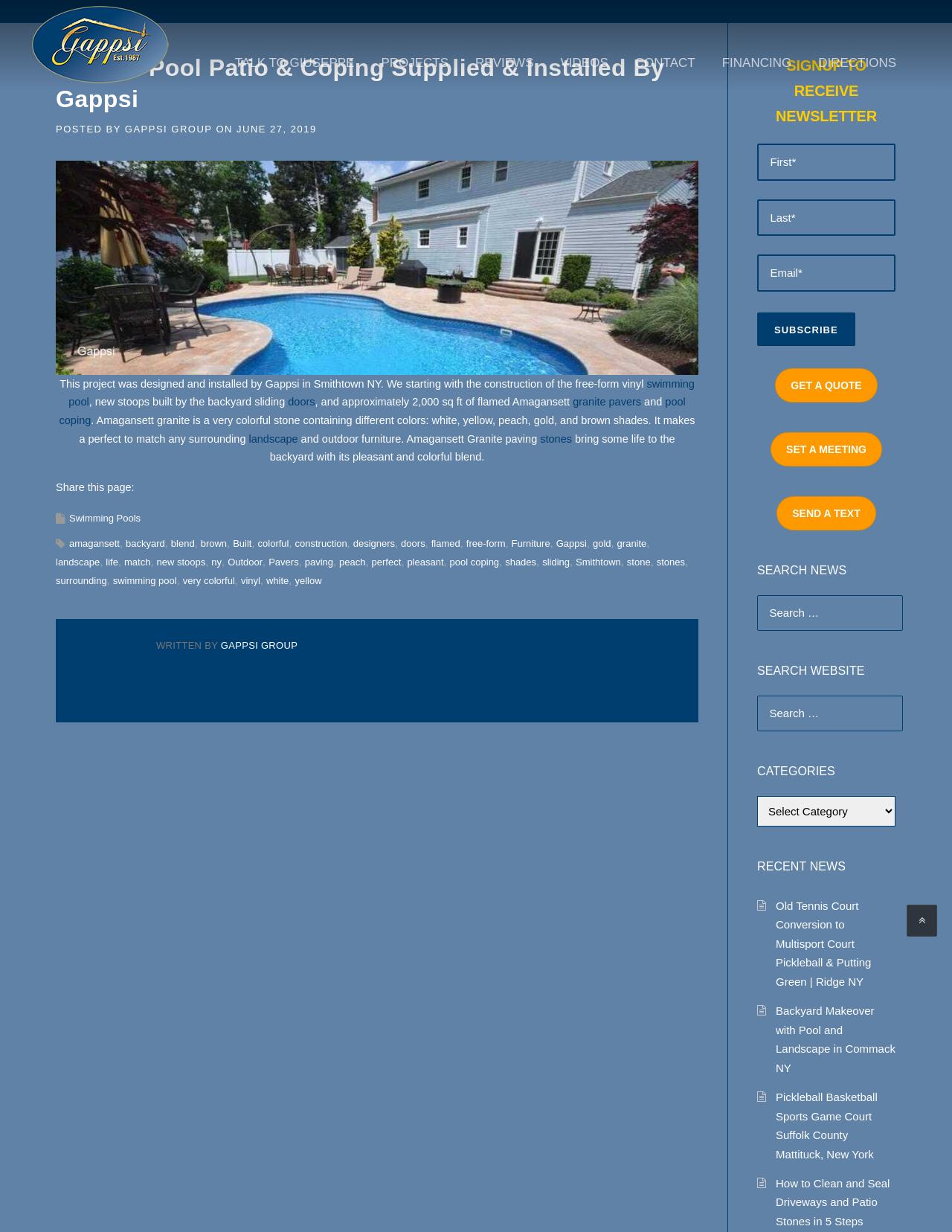Answer the following in one word or a short phrase: 
What is the company name that designed and installed the project?

Gappsi